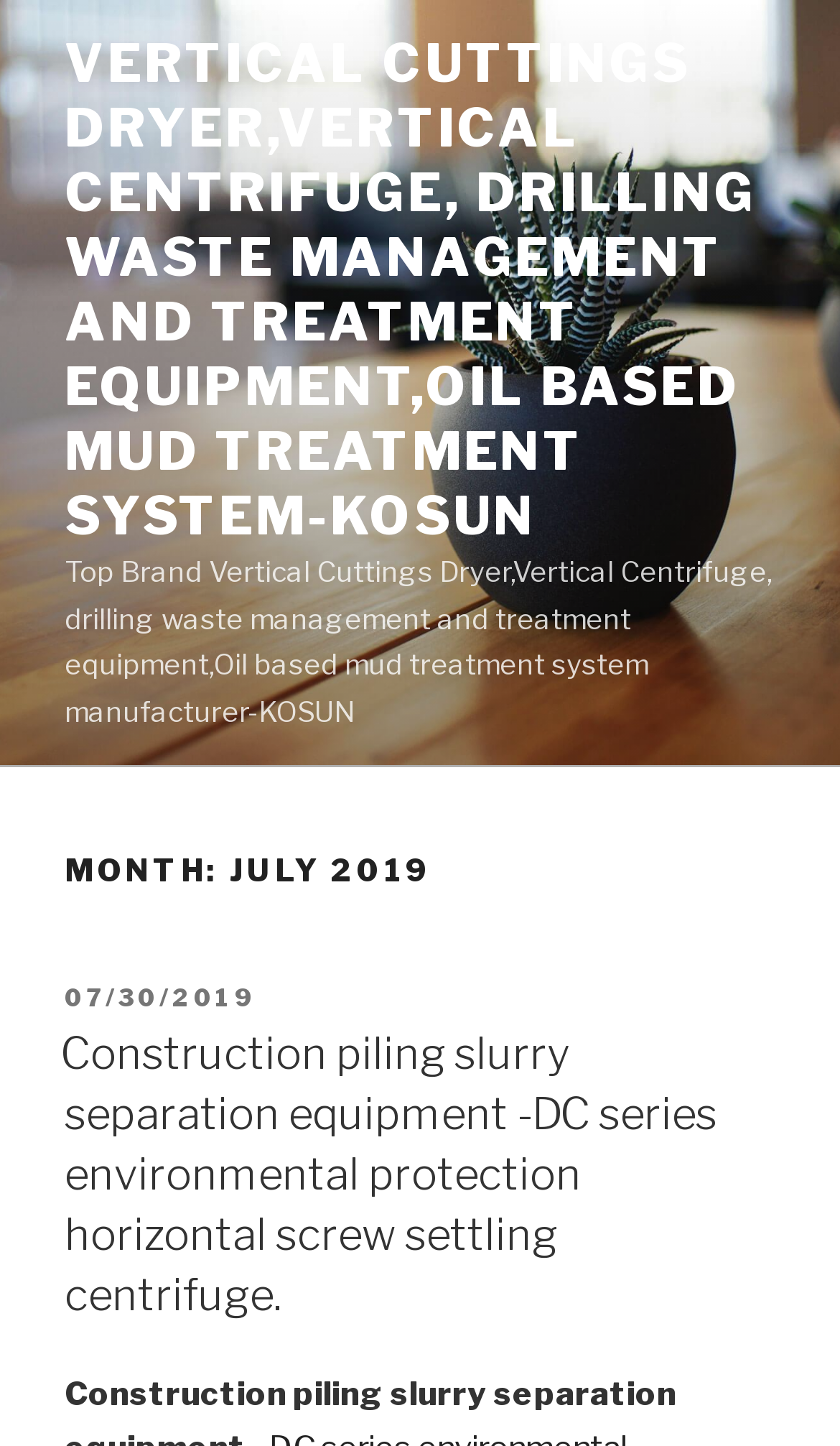What type of equipment is mentioned in the post?
Respond with a short answer, either a single word or a phrase, based on the image.

Centrifuge